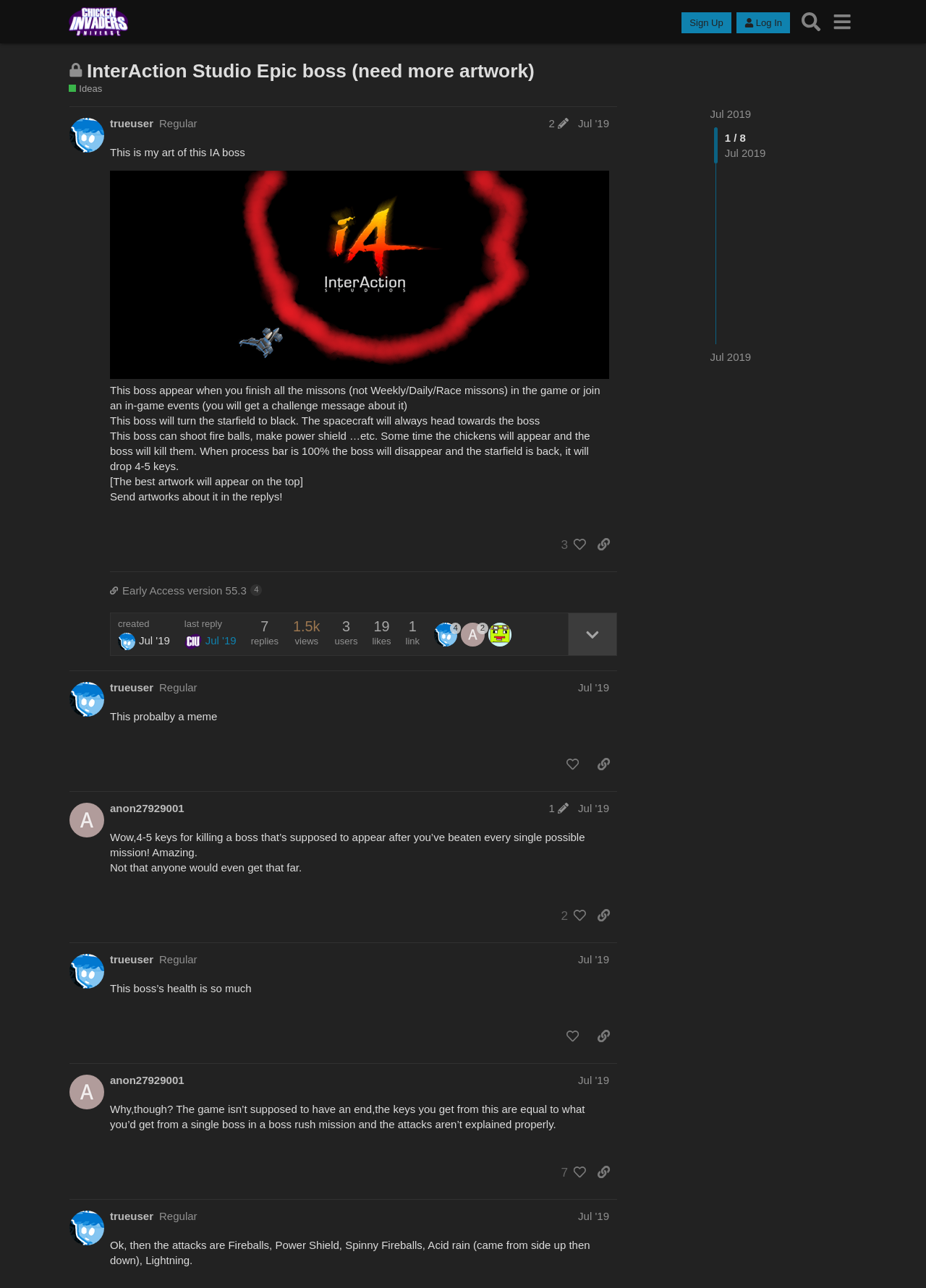Review the image closely and give a comprehensive answer to the question: How many people liked the first post?

I found the answer by looking at the button in the first post, which says '3 people liked this post. Click to view'.